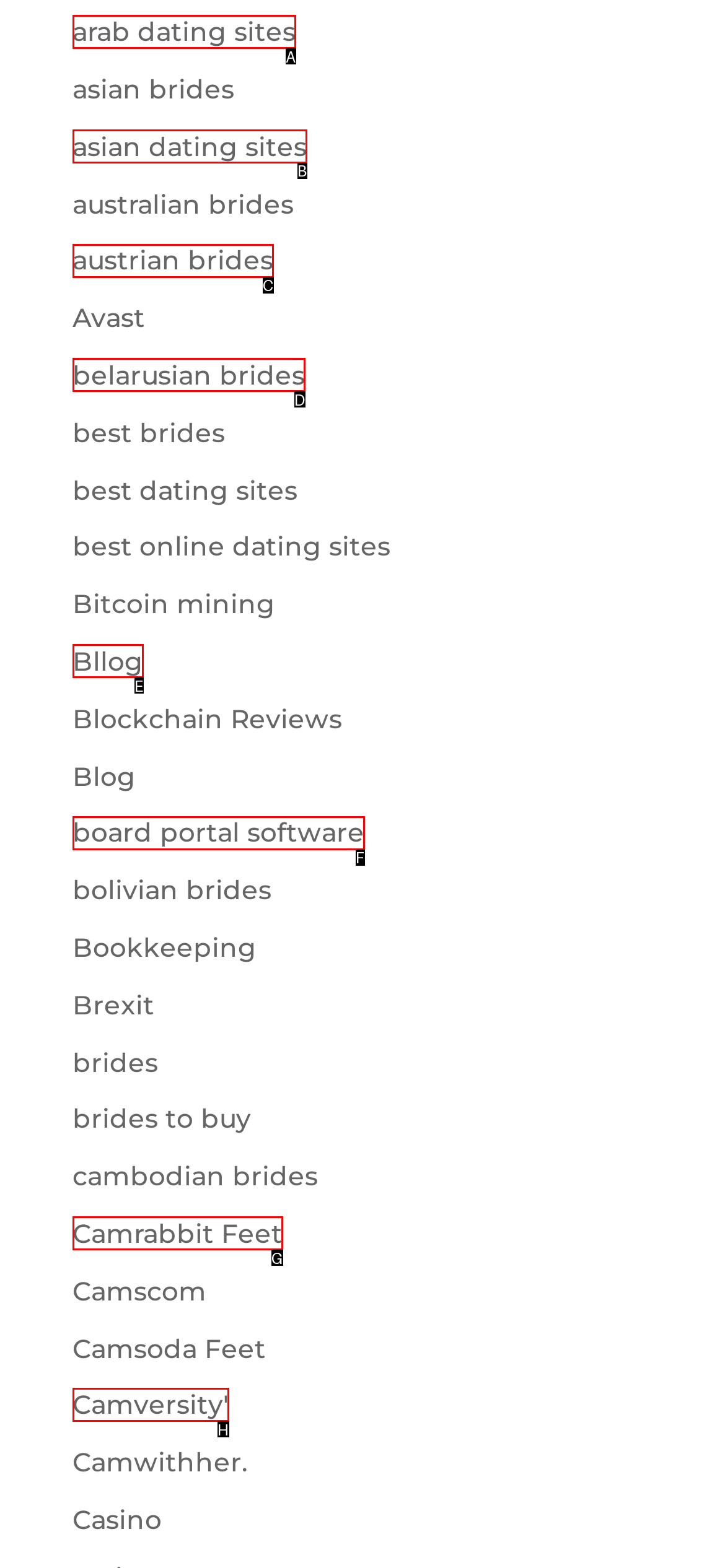Choose the HTML element that matches the description: Bllog
Reply with the letter of the correct option from the given choices.

E